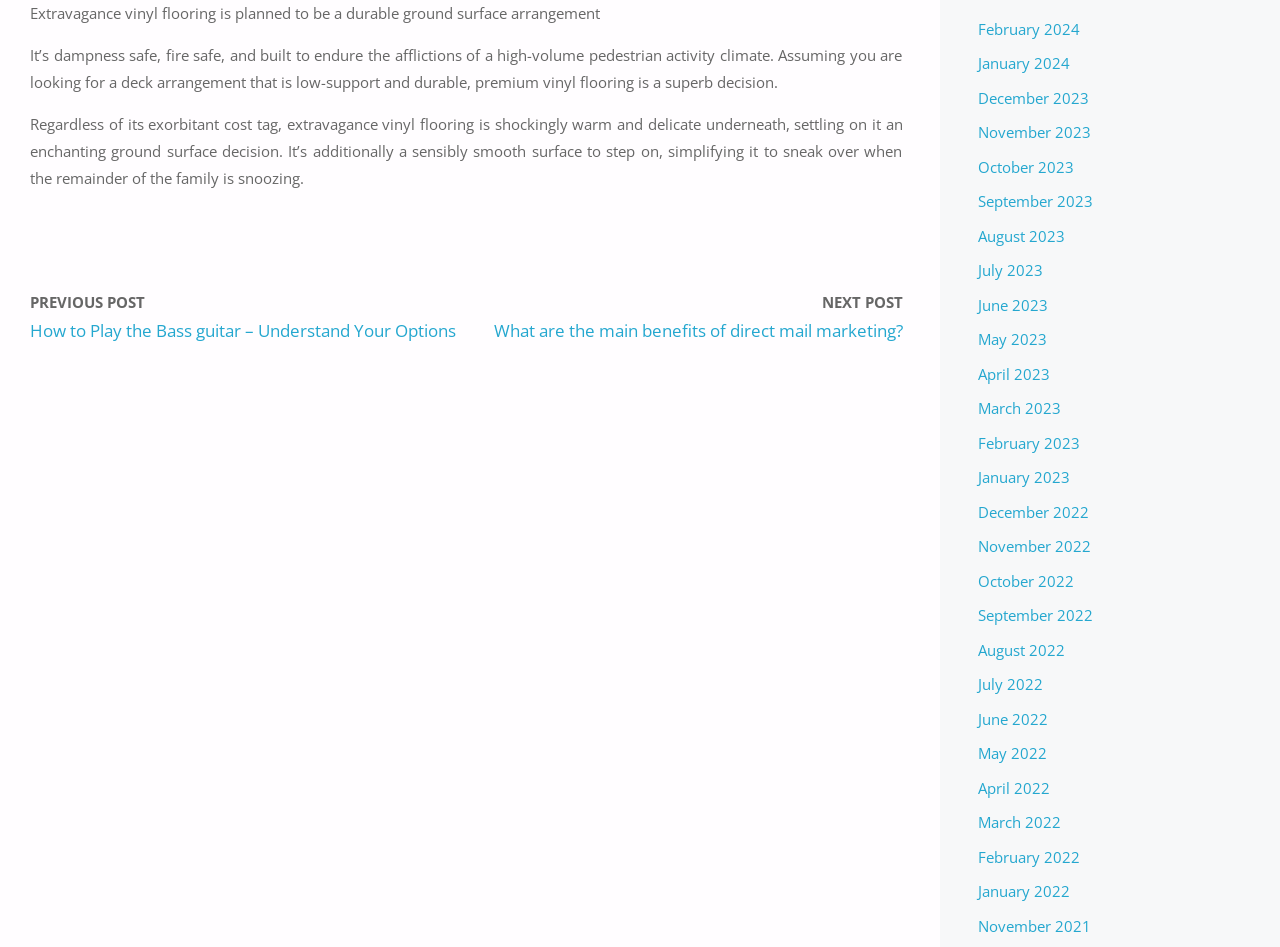Extract the bounding box coordinates for the UI element described by the text: "June 2022". The coordinates should be in the form of [left, top, right, bottom] with values between 0 and 1.

[0.764, 0.748, 0.819, 0.77]